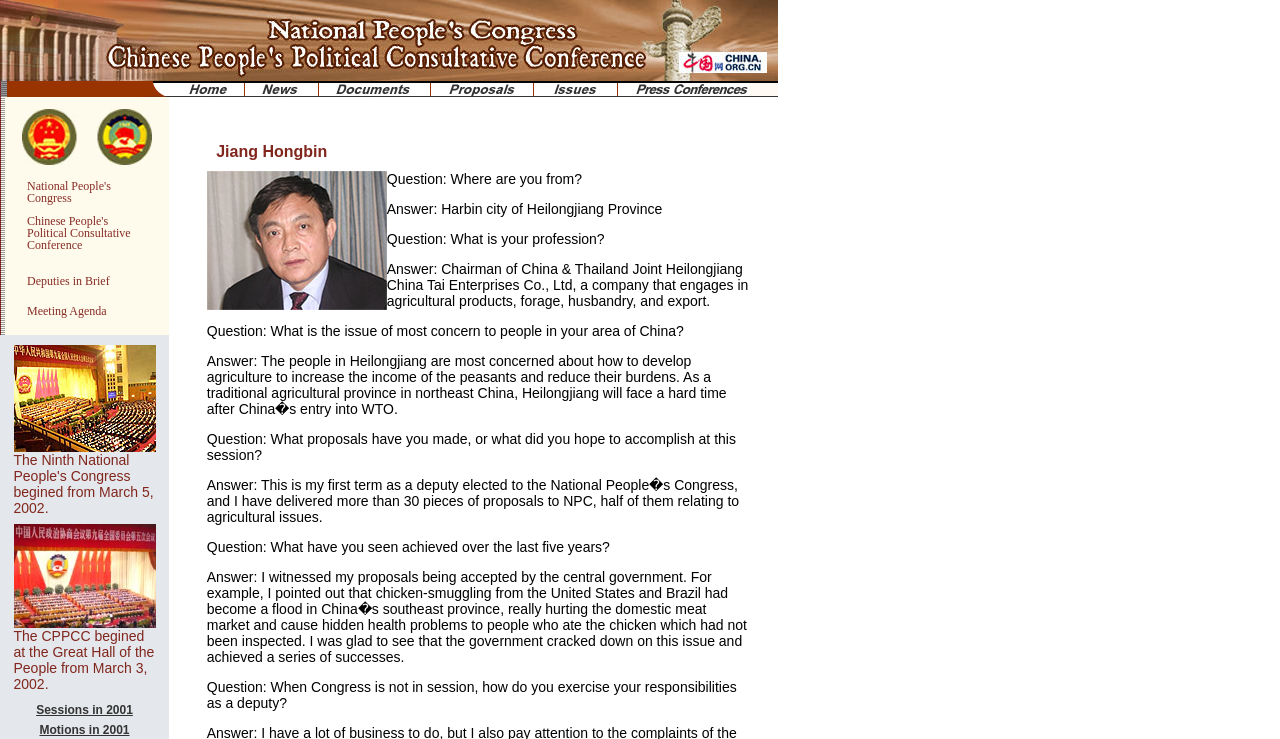What is the text of the first link in the webpage?
Please provide a single word or phrase in response based on the screenshot.

National People's Congress